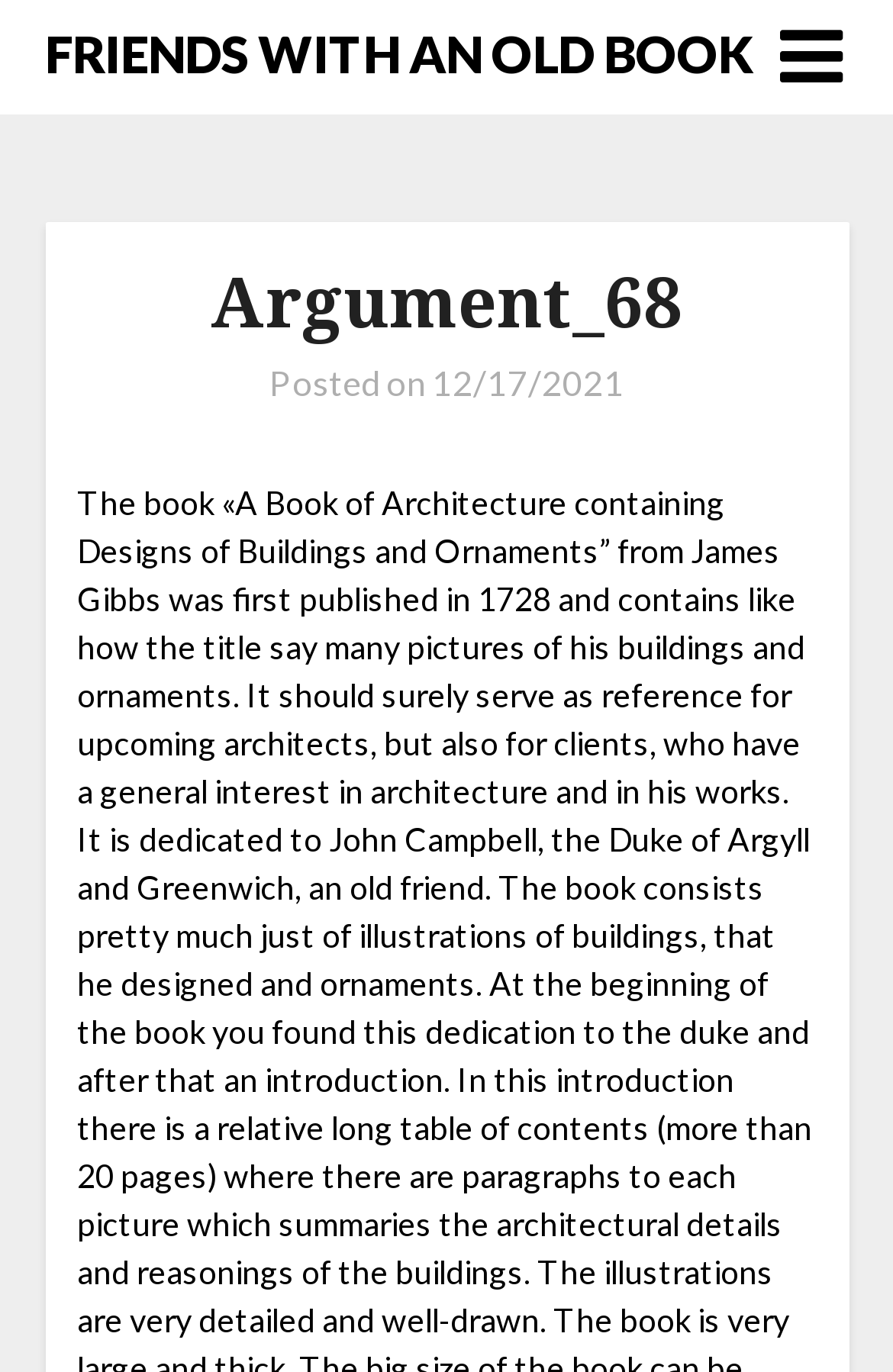What is the position of the link '' on the webpage?
Look at the image and answer the question with a single word or phrase.

top-right